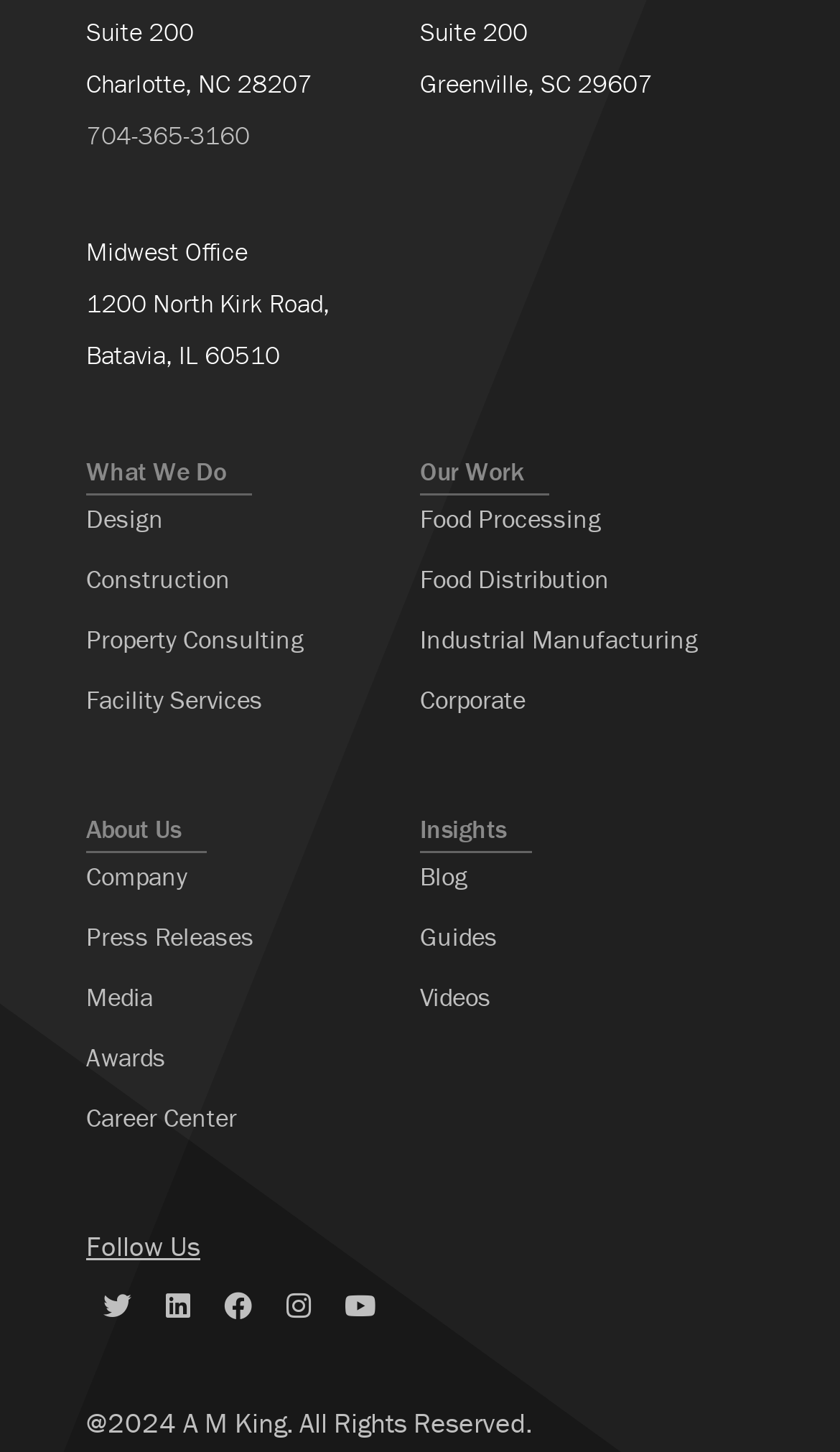How many social media links are there?
Based on the screenshot, answer the question with a single word or phrase.

5